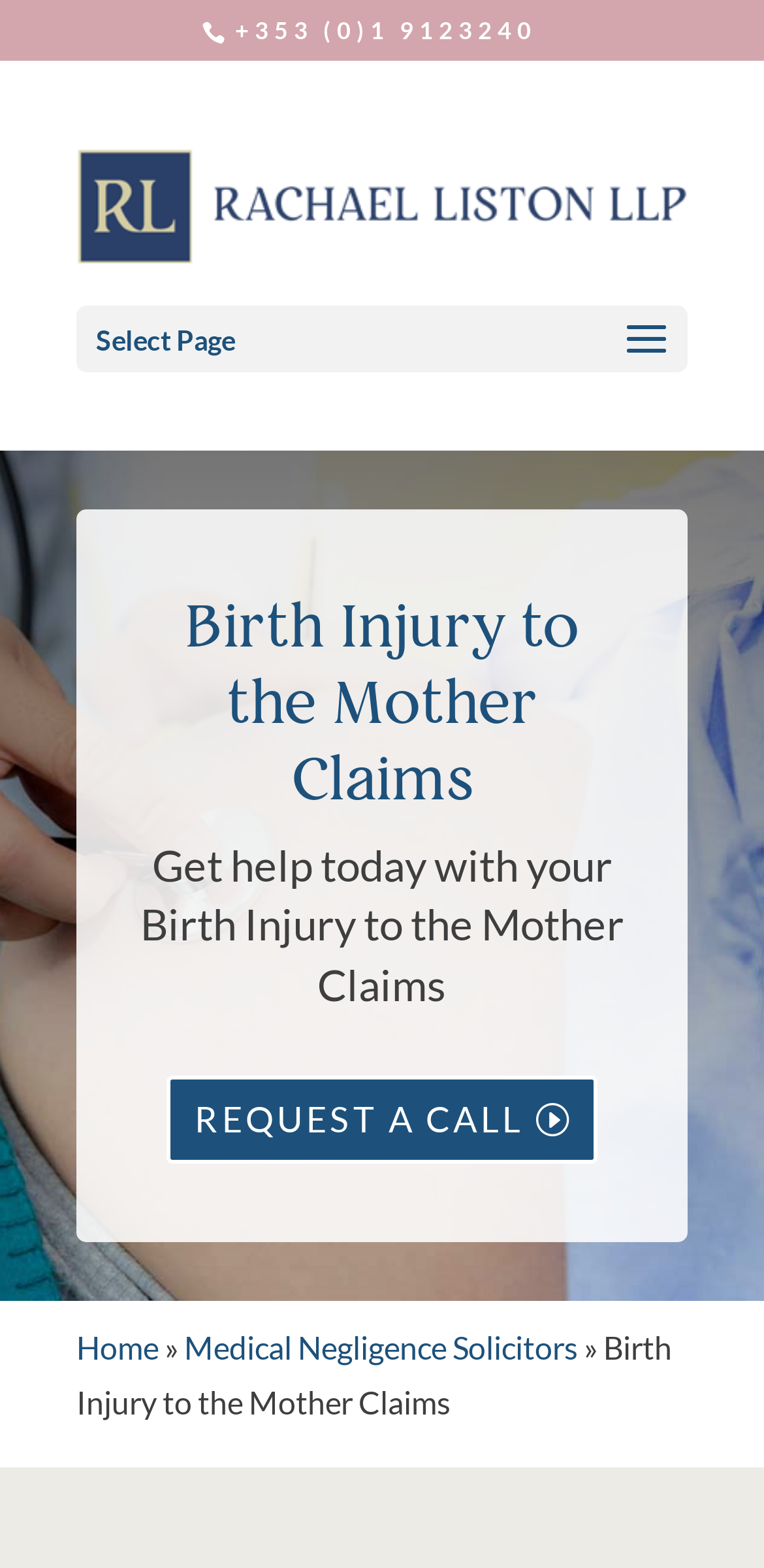Using the description: "Home", identify the bounding box of the corresponding UI element in the screenshot.

[0.1, 0.848, 0.208, 0.871]